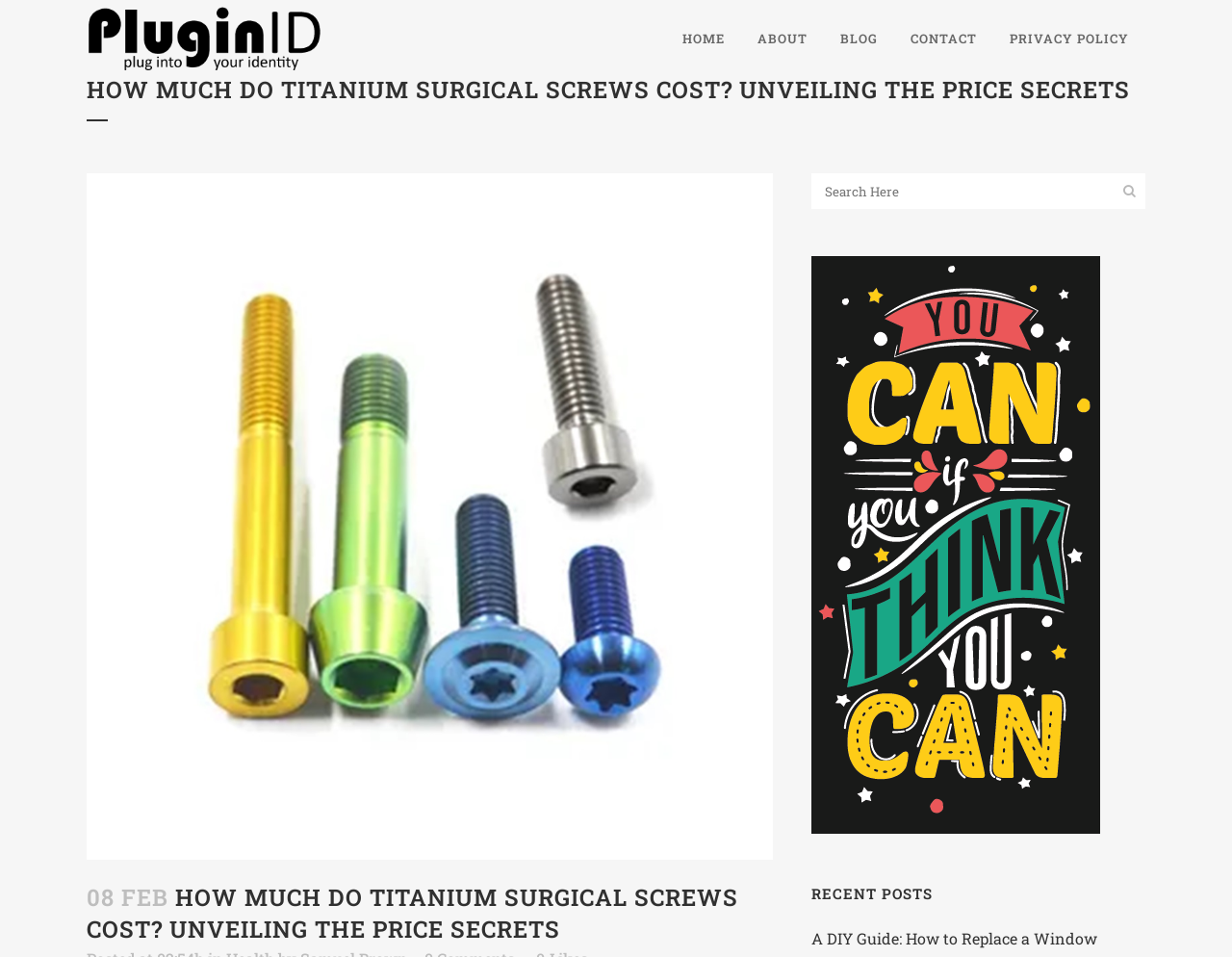Identify the title of the webpage and provide its text content.

HOW MUCH DO TITANIUM SURGICAL SCREWS COST? UNVEILING THE PRICE SECRETS